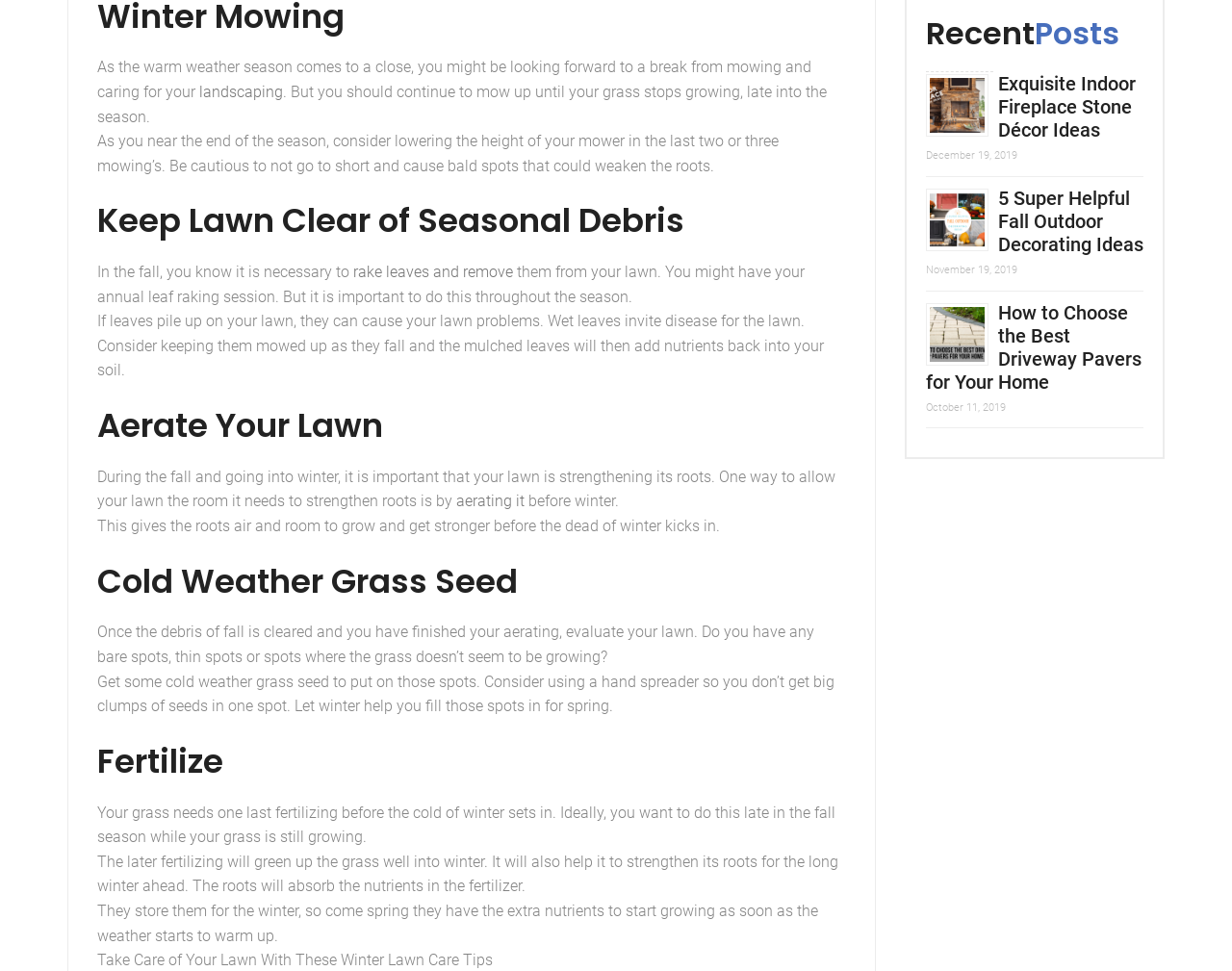Using the provided description: "rake leaves and remove", find the bounding box coordinates of the corresponding UI element. The output should be four float numbers between 0 and 1, in the format [left, top, right, bottom].

[0.287, 0.271, 0.416, 0.289]